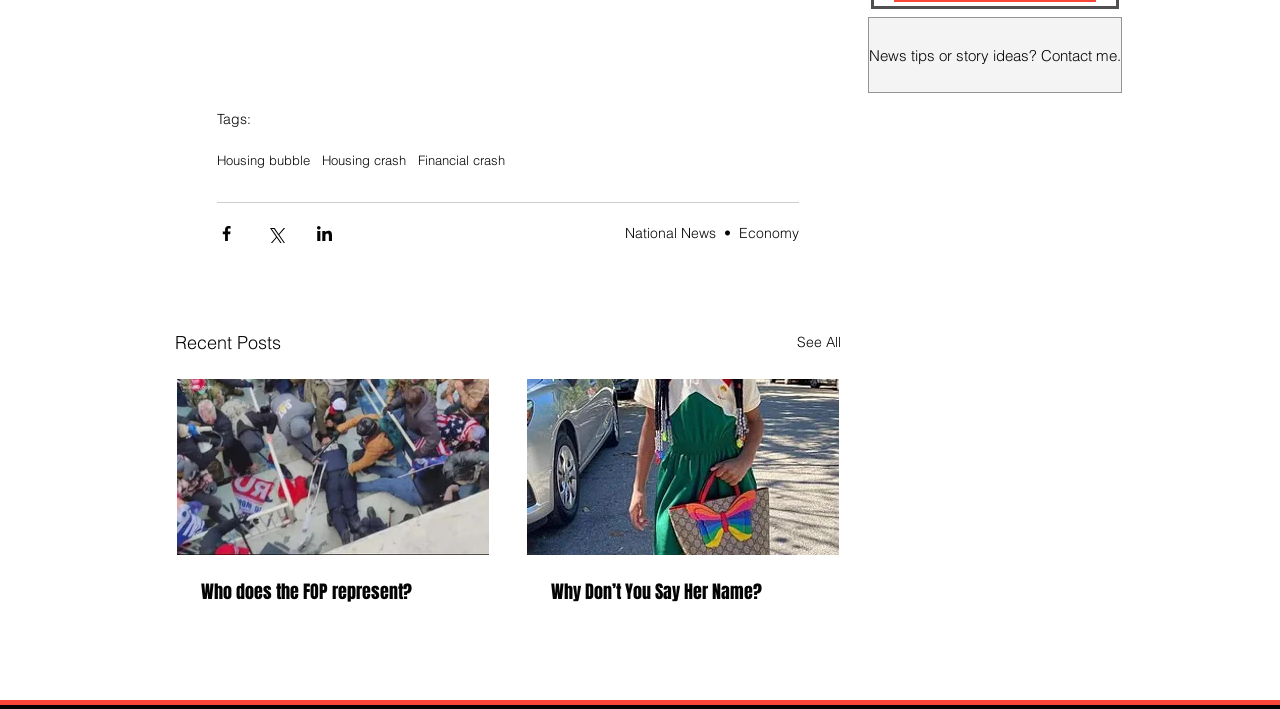How many recent posts are listed?
Give a single word or phrase as your answer by examining the image.

2